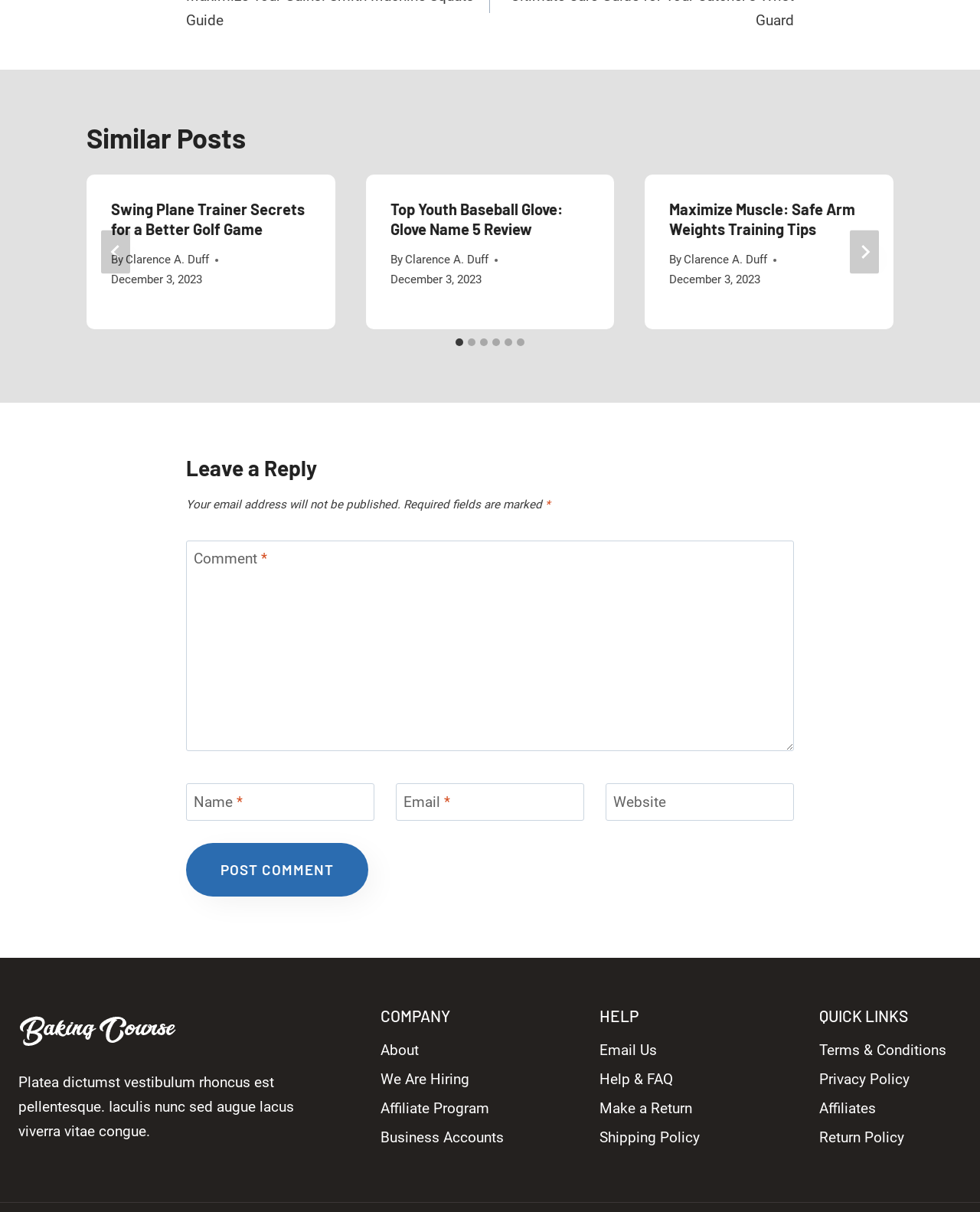Can you specify the bounding box coordinates for the region that should be clicked to fulfill this instruction: "Click the 'About' link".

[0.388, 0.855, 0.534, 0.879]